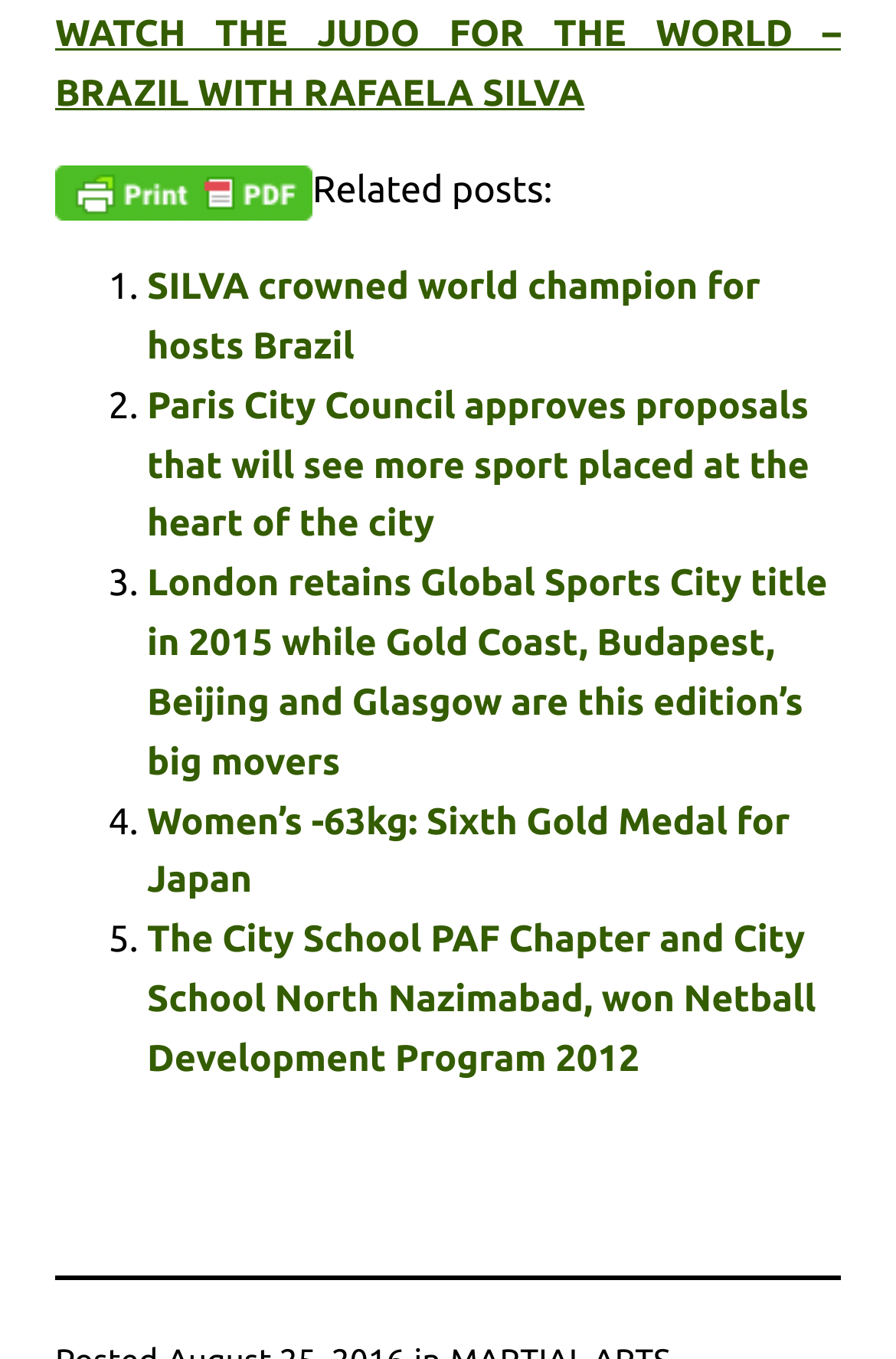What is the text of the static text element above the related posts?
Provide a one-word or short-phrase answer based on the image.

Related posts: